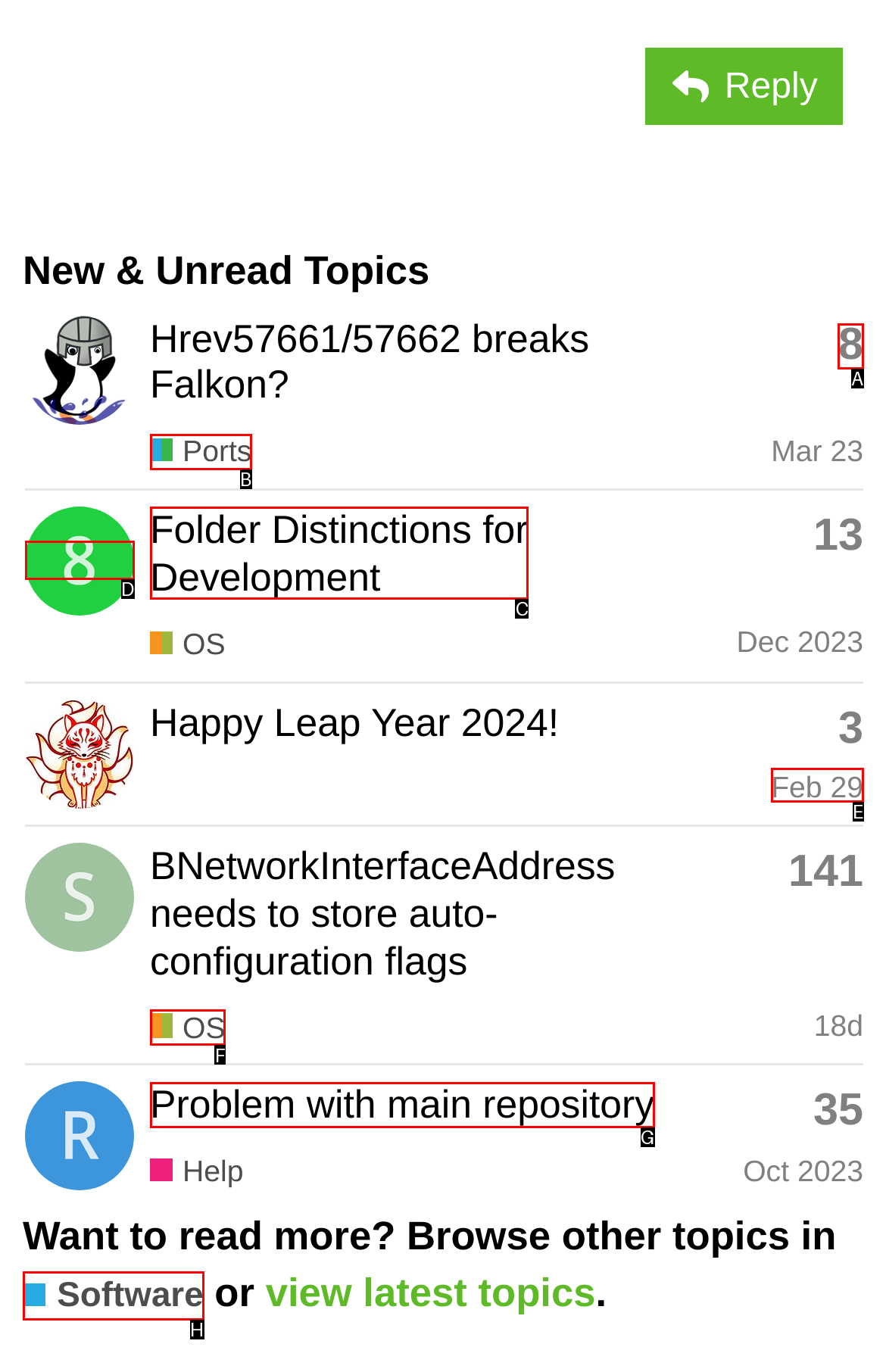Determine which option should be clicked to carry out this task: Log in
State the letter of the correct choice from the provided options.

None